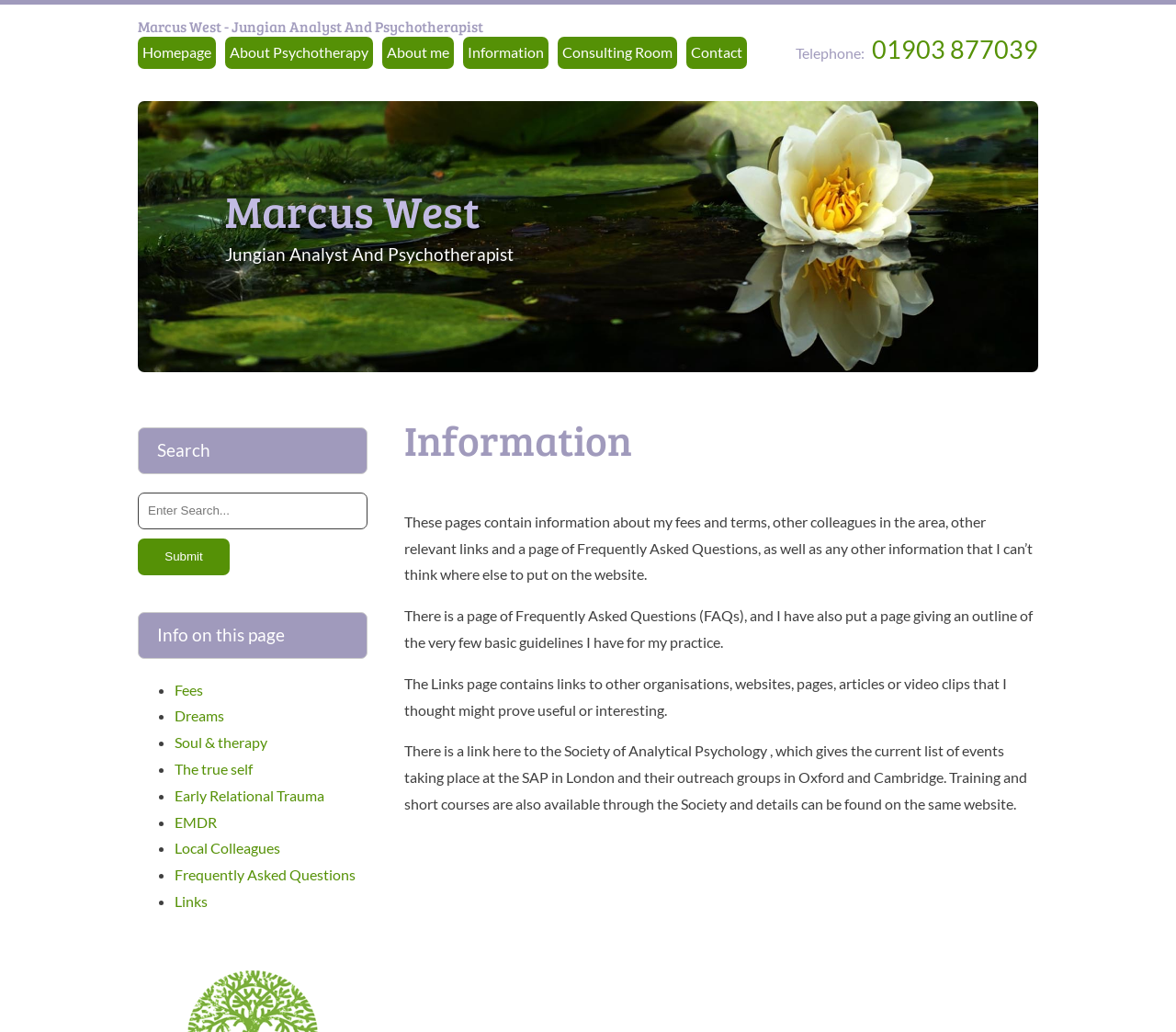Can you find the bounding box coordinates for the element that needs to be clicked to execute this instruction: "Click the 'Fees' link"? The coordinates should be given as four float numbers between 0 and 1, i.e., [left, top, right, bottom].

[0.148, 0.659, 0.173, 0.676]